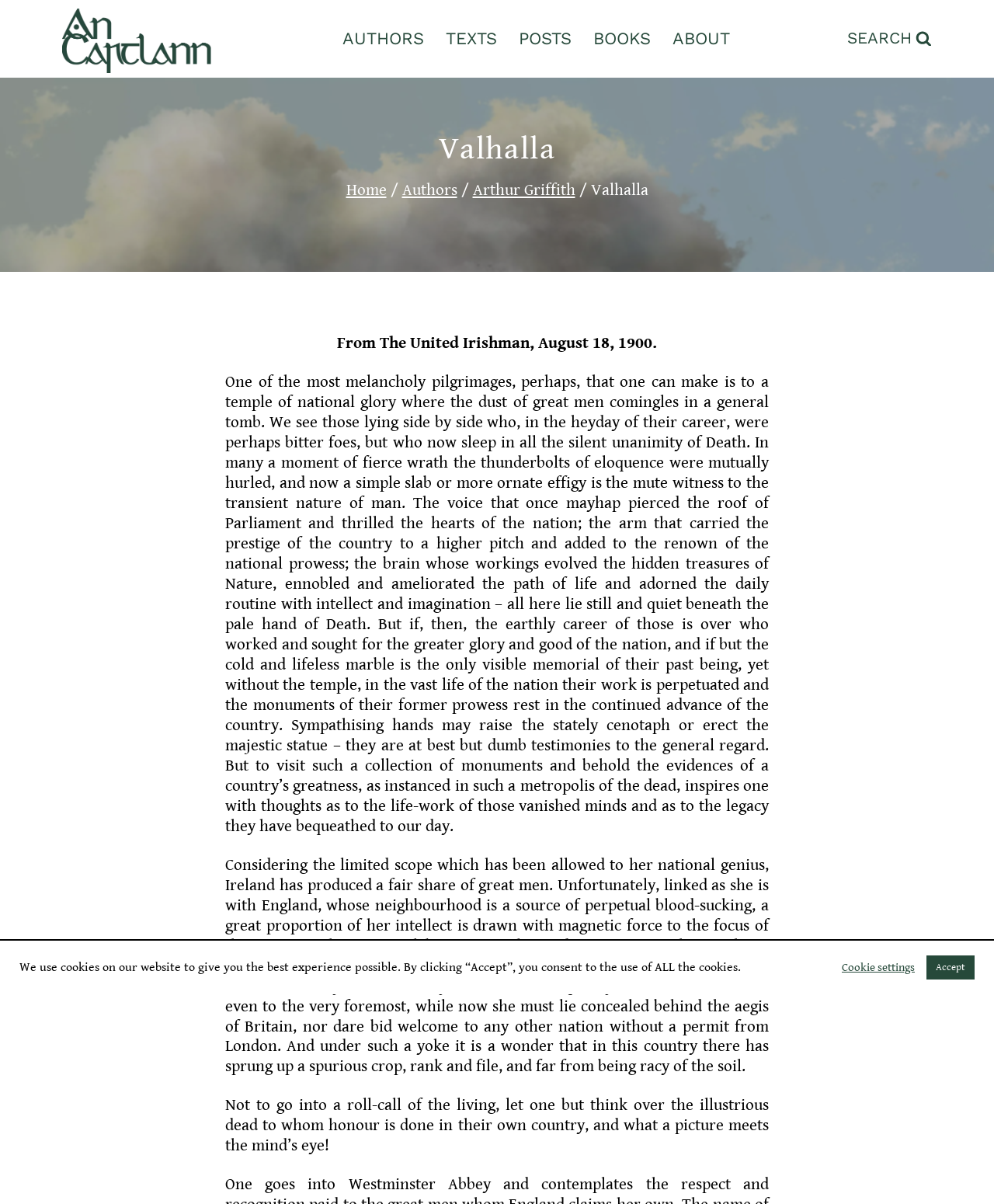Given the element description: "Cookie settings", predict the bounding box coordinates of this UI element. The coordinates must be four float numbers between 0 and 1, given as [left, top, right, bottom].

[0.847, 0.798, 0.92, 0.809]